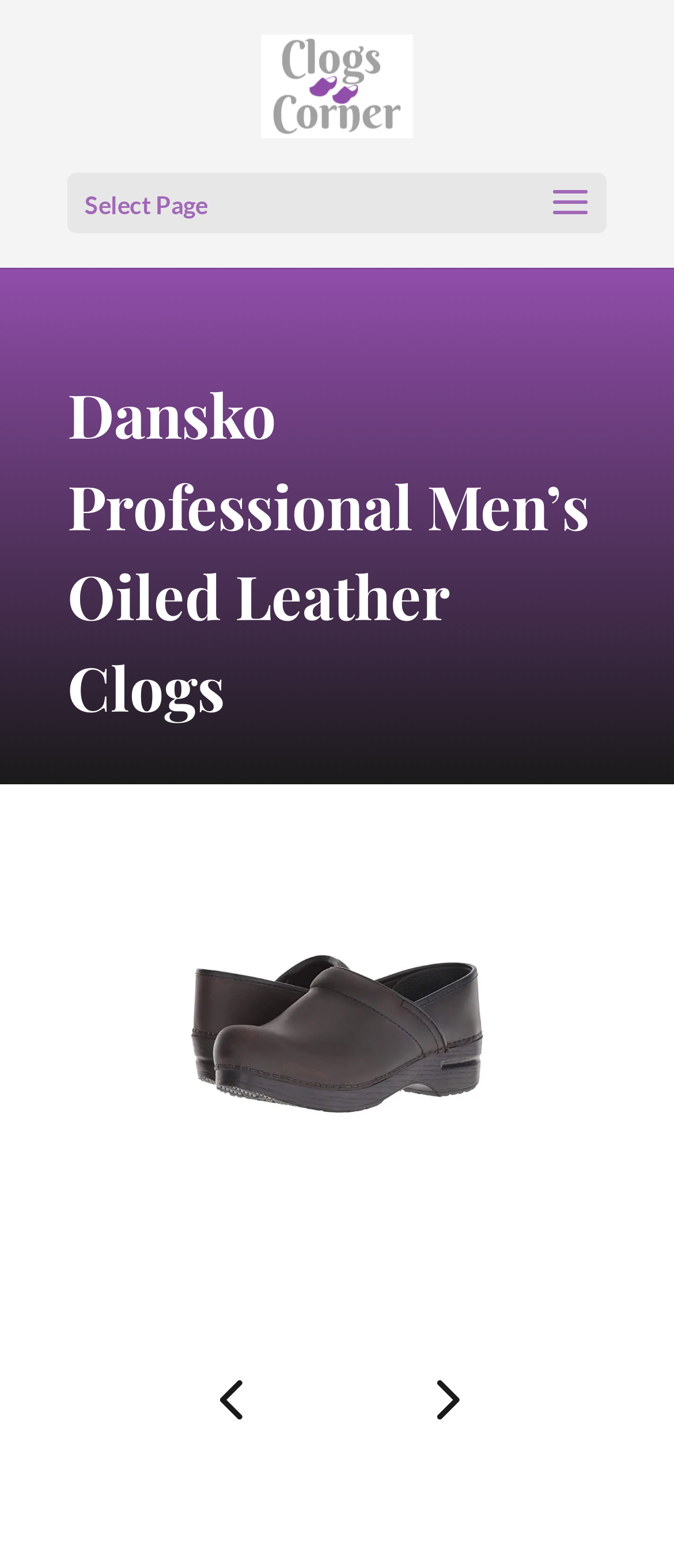What is the purpose of the 'Select Page' text?
From the image, respond using a single word or phrase.

Navigation